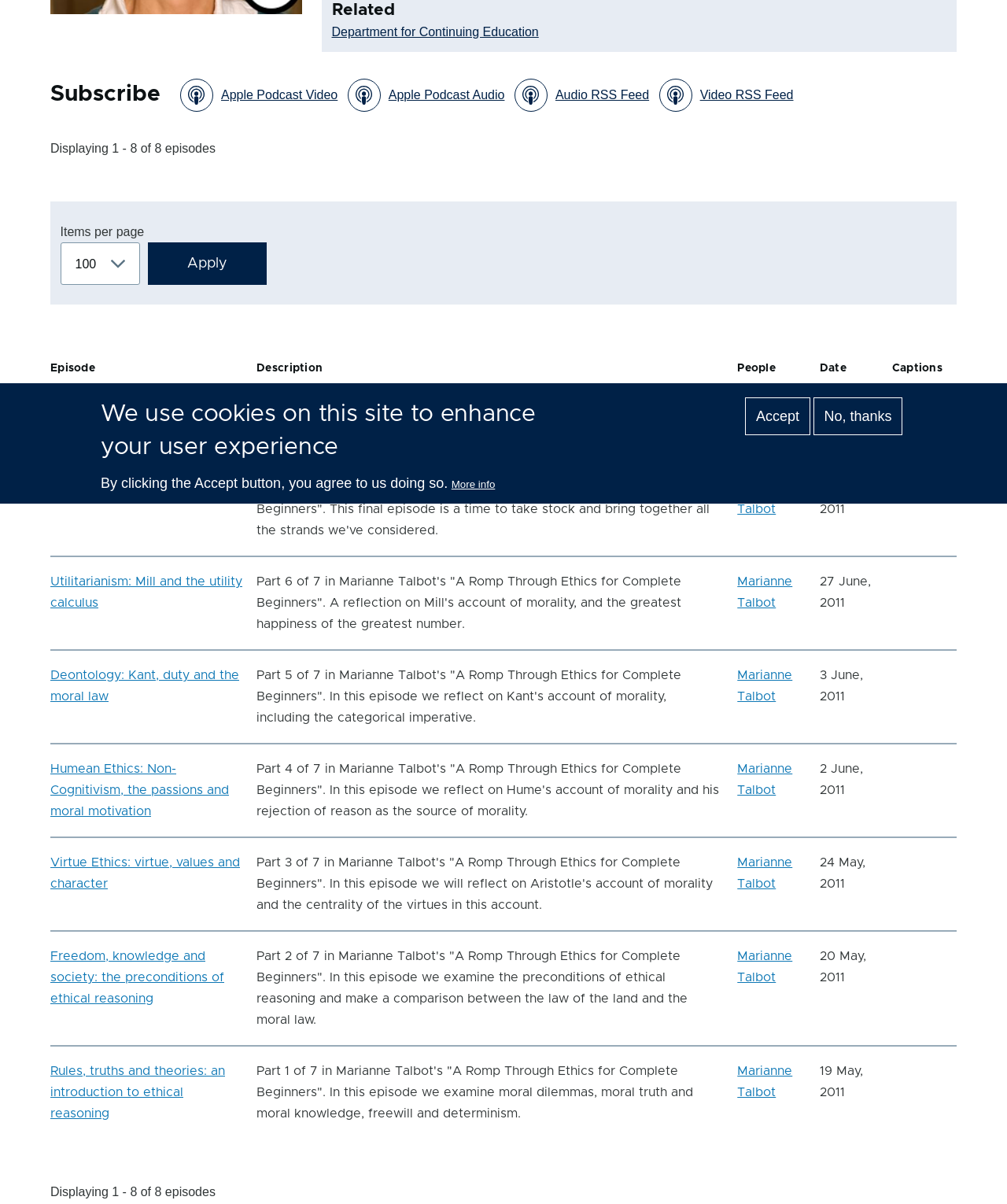Based on the element description: "Marianne Talbot", identify the bounding box coordinates for this UI element. The coordinates must be four float numbers between 0 and 1, listed as [left, top, right, bottom].

[0.732, 0.556, 0.787, 0.584]